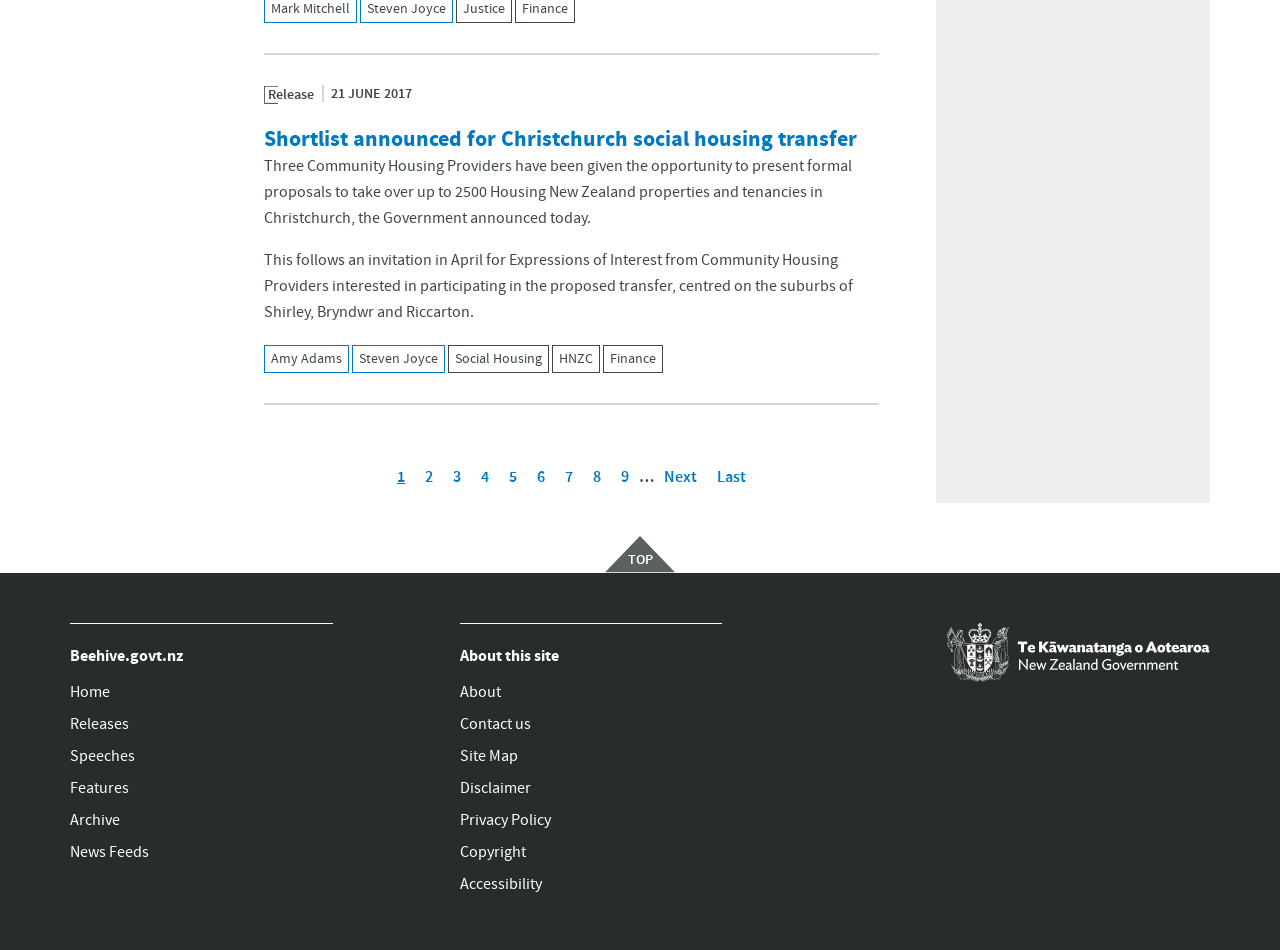Identify the bounding box coordinates of the section to be clicked to complete the task described by the following instruction: "Visit the Homepage of New Zealand Government". The coordinates should be four float numbers between 0 and 1, formatted as [left, top, right, bottom].

[0.74, 0.655, 0.945, 0.718]